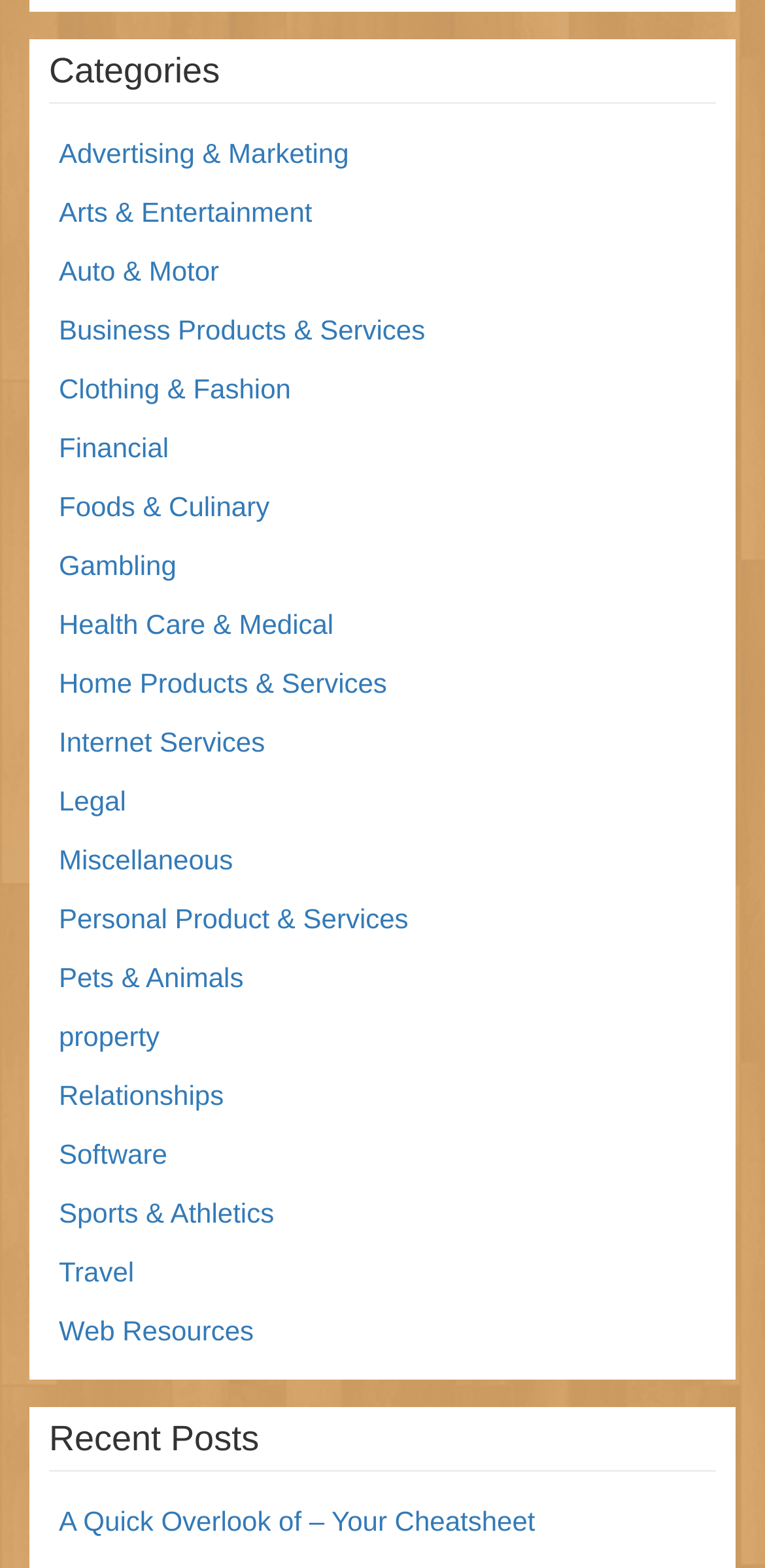What is the title of the recent post?
Craft a detailed and extensive response to the question.

I looked at the link under the 'Recent Posts' heading and found that the title of the recent post is 'A Quick Overlook of – Your Cheatsheet'.